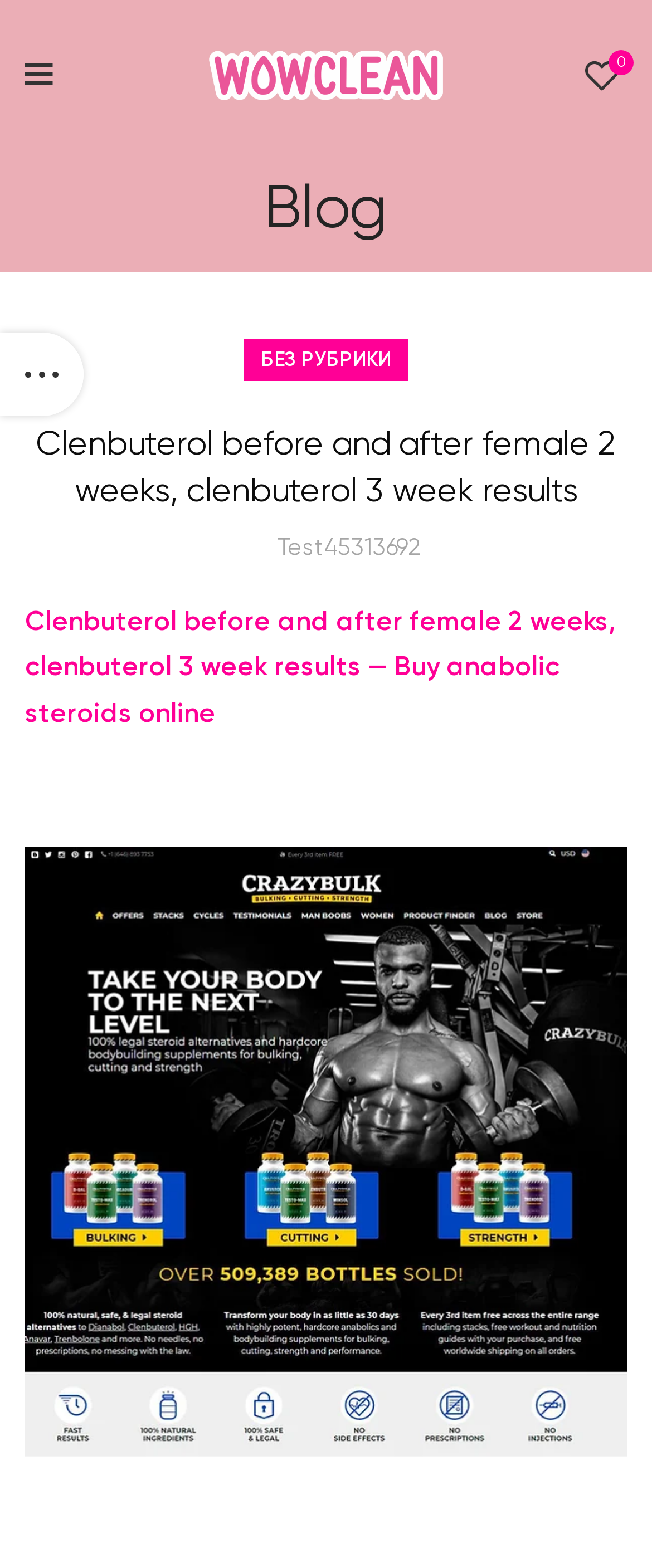Please reply to the following question using a single word or phrase: 
What is the name of the blog?

Blog